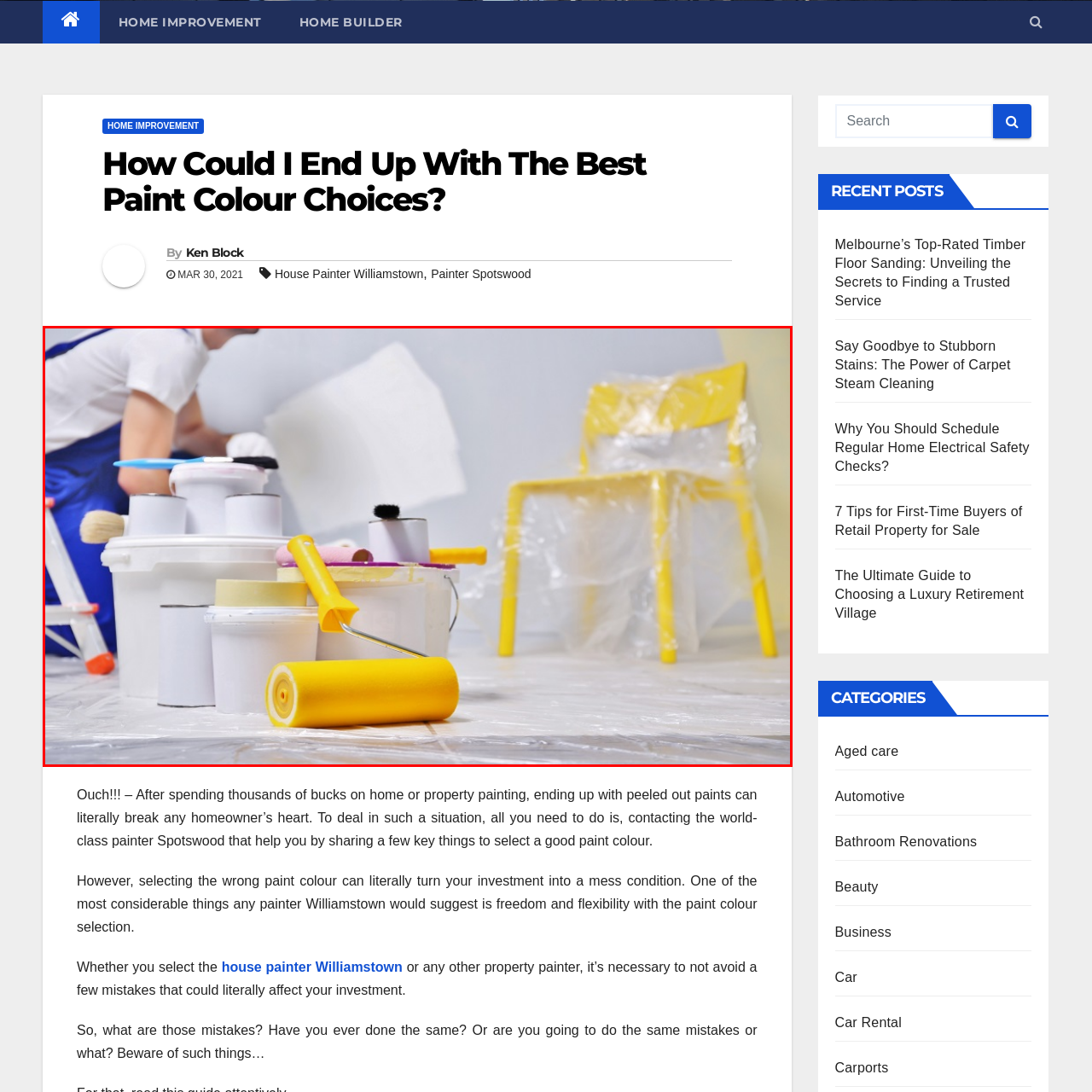Study the area of the image outlined in red and respond to the following question with as much detail as possible: What is partially covered in plastic?

In the background, a yellow chair is partially covered in plastic, hinting at the designer's choice of color for the space.